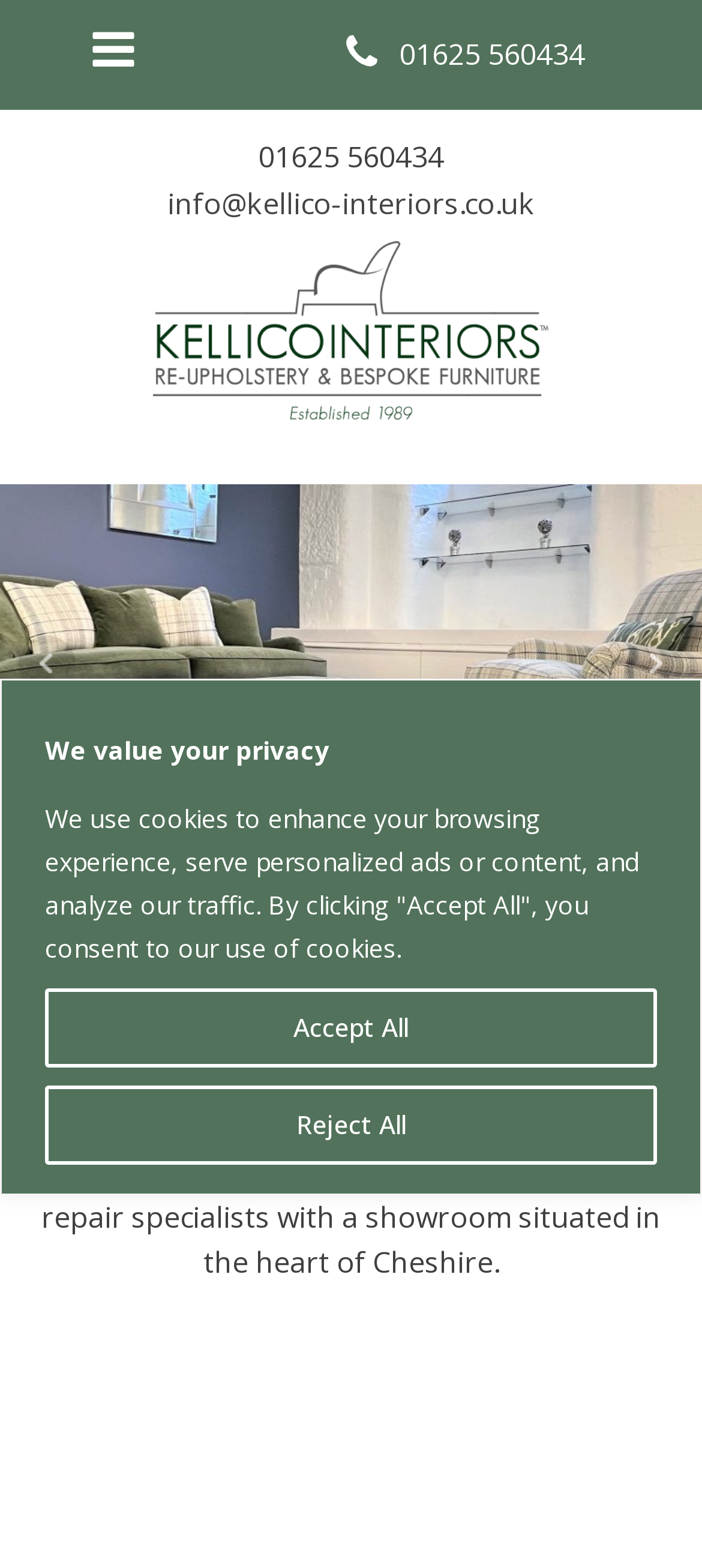Determine the title of the webpage and give its text content.

WELCOME TO KELLICO INTERIORS